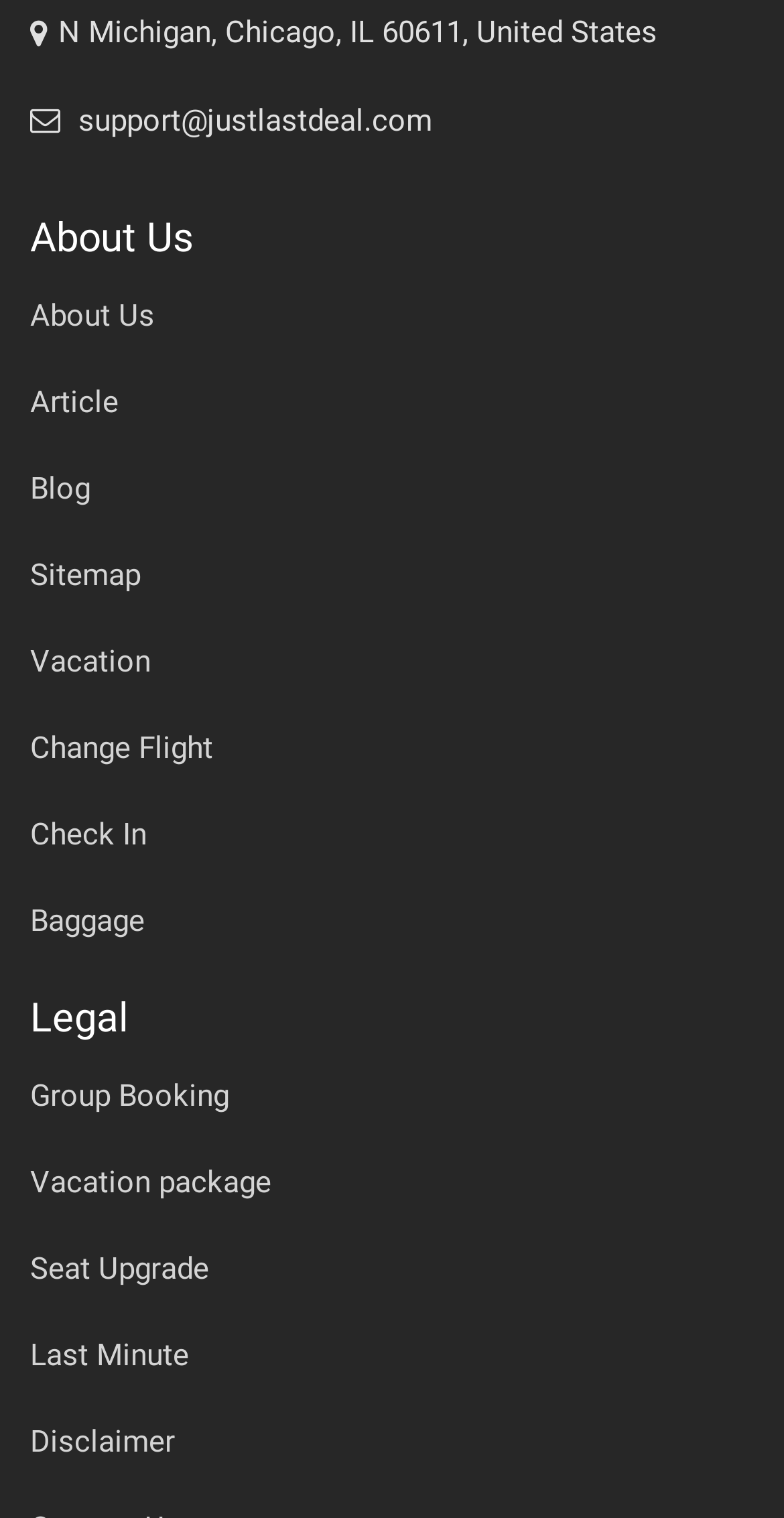Please examine the image and answer the question with a detailed explanation:
What type of content is available under the 'Blog' link?

The webpage contains a link element with the text 'Blog' which suggests that it leads to a section of the webpage containing articles or blog posts, given the common association of the term 'blog' with online articles and content.